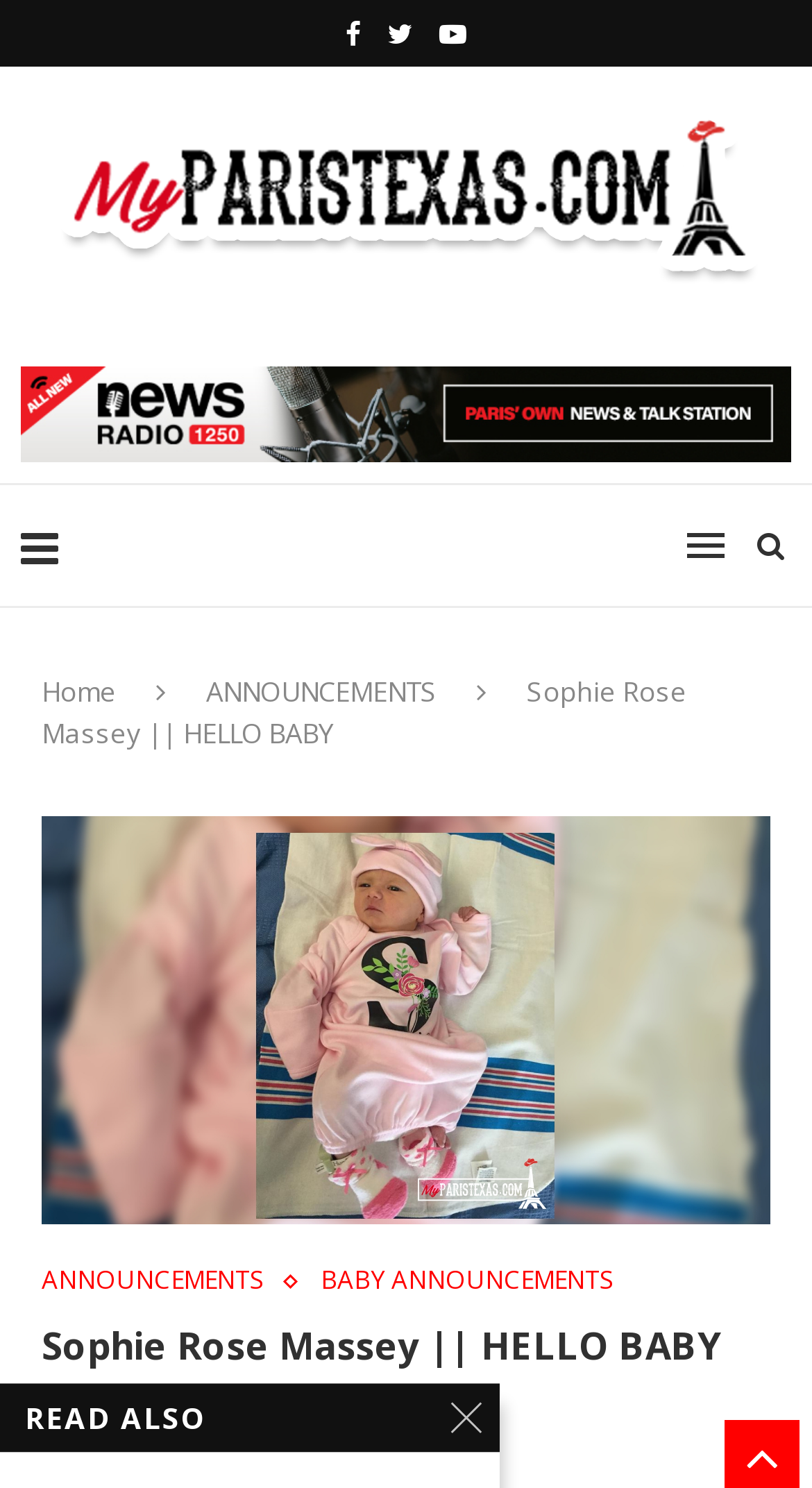What is the name of the baby?
Please provide a full and detailed response to the question.

The name of the baby can be found in the heading 'Sophie Rose Massey || HELLO BABY' which is located at the top of the webpage. This heading is likely to be the main title of the webpage, and it contains the name of the baby.